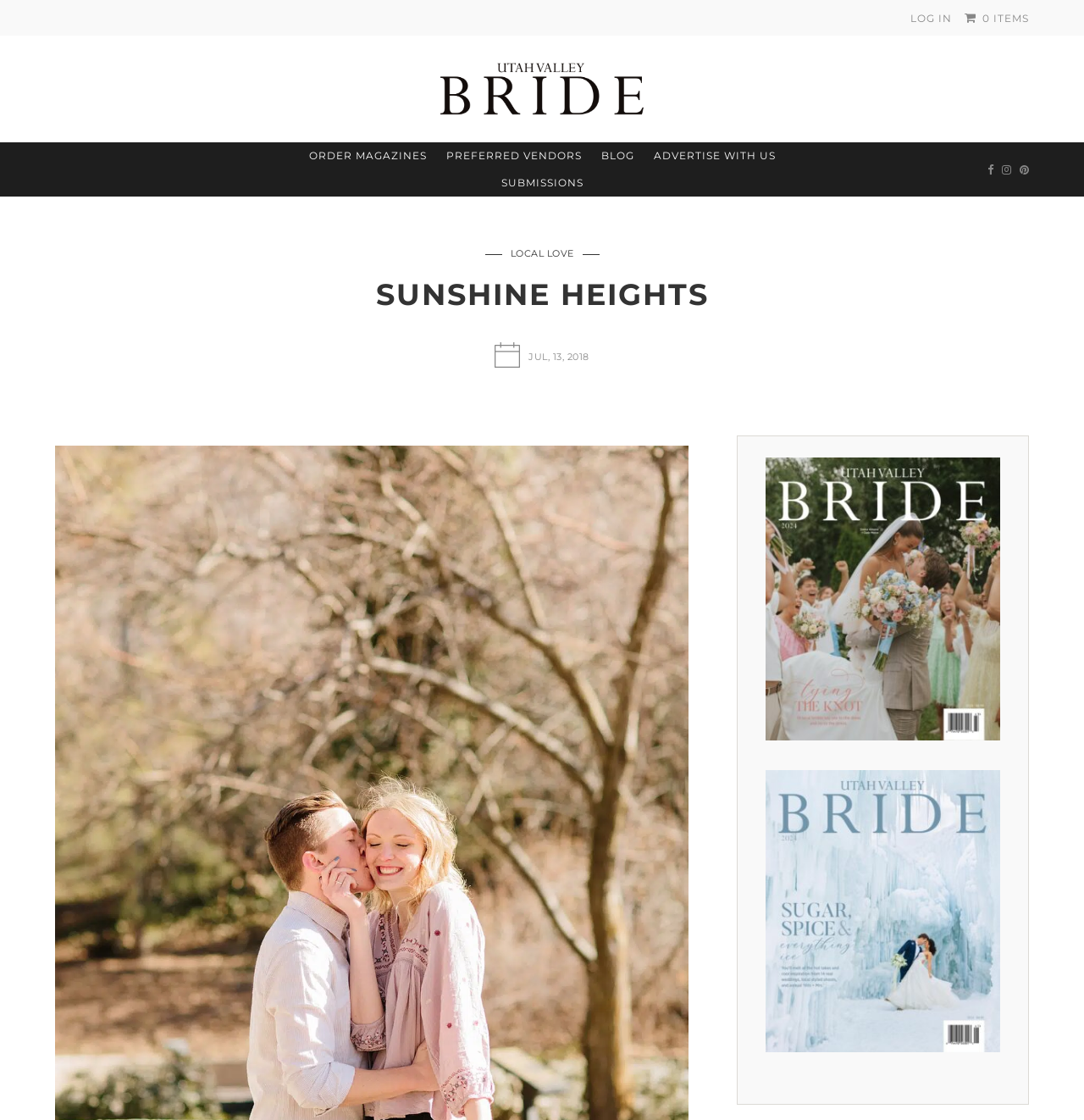Please find the bounding box coordinates of the section that needs to be clicked to achieve this instruction: "log in to the website".

[0.84, 0.011, 0.878, 0.022]